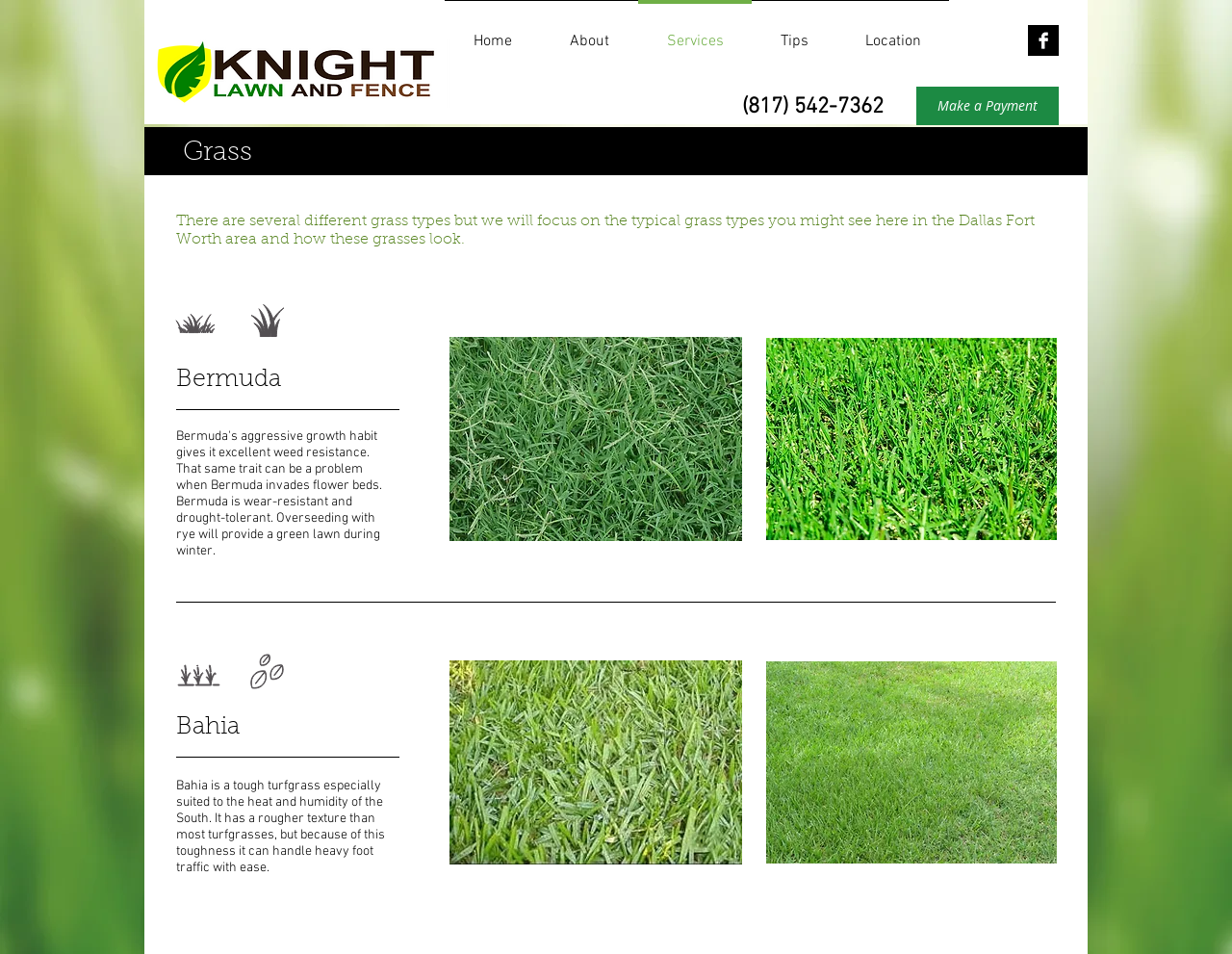How many types of grass are mentioned?
Refer to the screenshot and respond with a concise word or phrase.

2